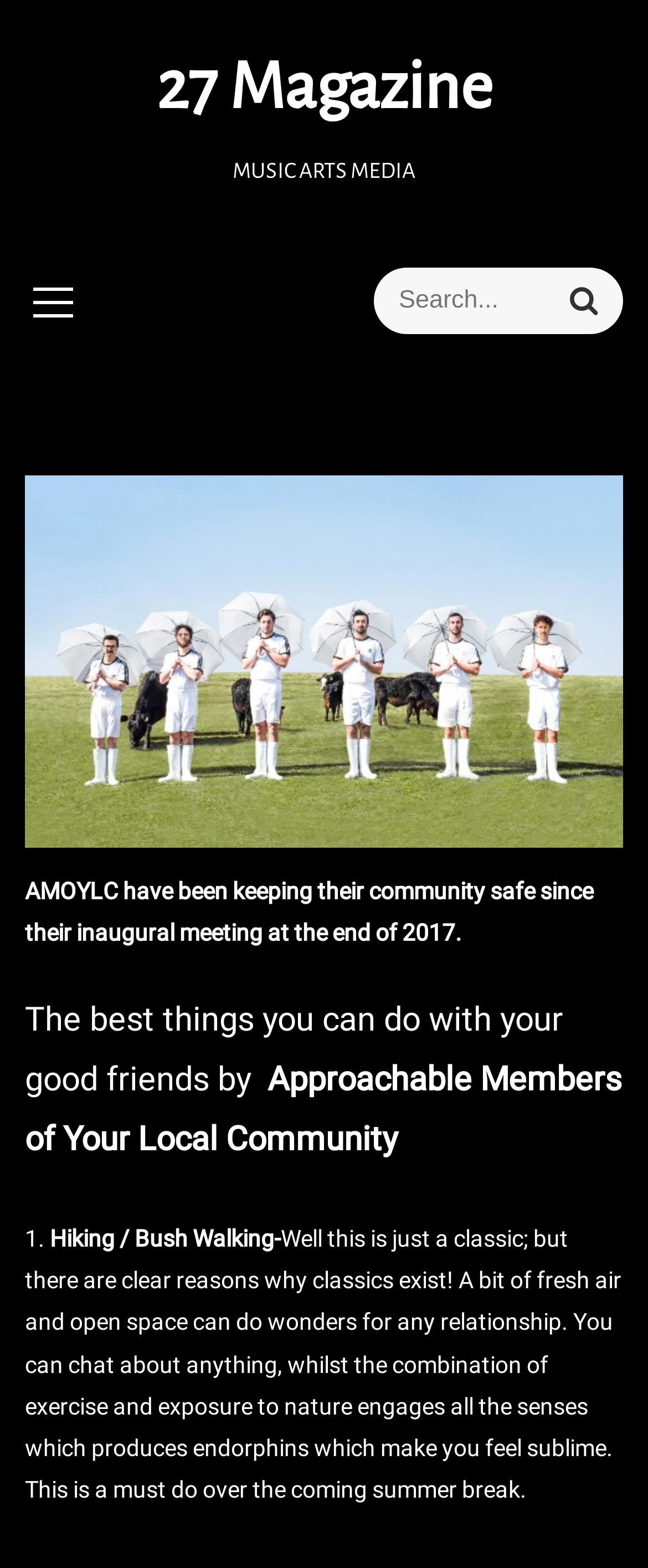Explain the features and main sections of the webpage comprehensively.

The webpage appears to be an article or blog post from "27 Magazine" with a focus on community and relationships. At the top left of the page, there is a link to "27 Magazine" and a static text element displaying "MUSIC ARTS MEDIA". Below this, there is a button with no text, and a search bar with a placeholder text "Search for:" and a search button with a magnifying glass icon.

The main content of the page is a listicle article, with a title that spans across the top of the page, "Approachable Members of Your Local Community – 27 Magazine". Below the title, there is a brief introduction or summary of the article, which mentions AMOYLC keeping their community safe since 2017 and doing things with good friends.

The article then presents a list of activities or things to do with friends, with the first item being "Hiking / Bush Walking". This item is accompanied by a brief description of why hiking is a great activity for relationships, mentioning the benefits of fresh air, exercise, and nature. The text is divided into paragraphs, with the title of the activity on one line and the description on the following lines.

At the bottom right of the page, there is a button with a circular focus icon.